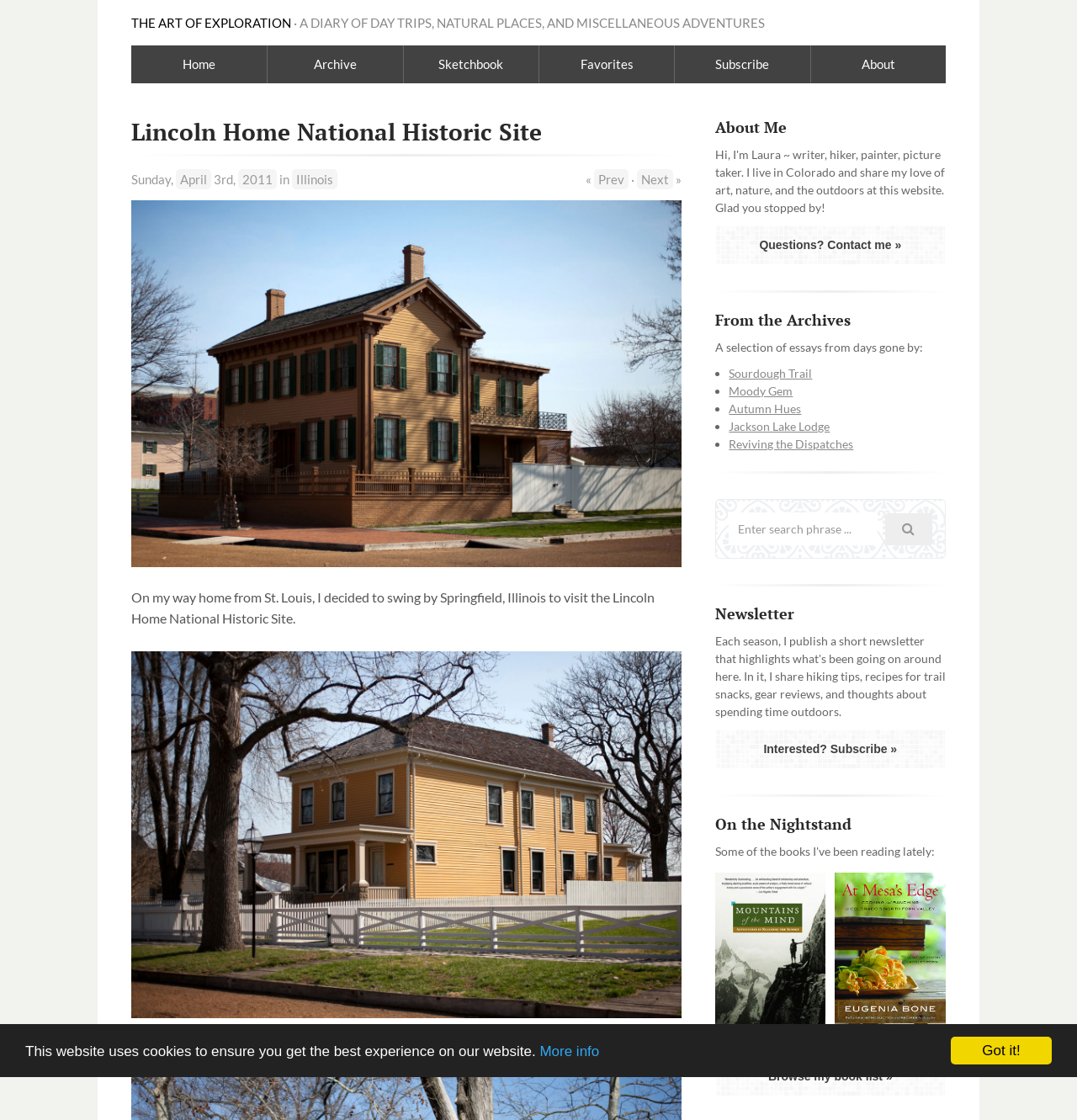Could you determine the bounding box coordinates of the clickable element to complete the instruction: "go to home page"? Provide the coordinates as four float numbers between 0 and 1, i.e., [left, top, right, bottom].

[0.122, 0.041, 0.248, 0.074]